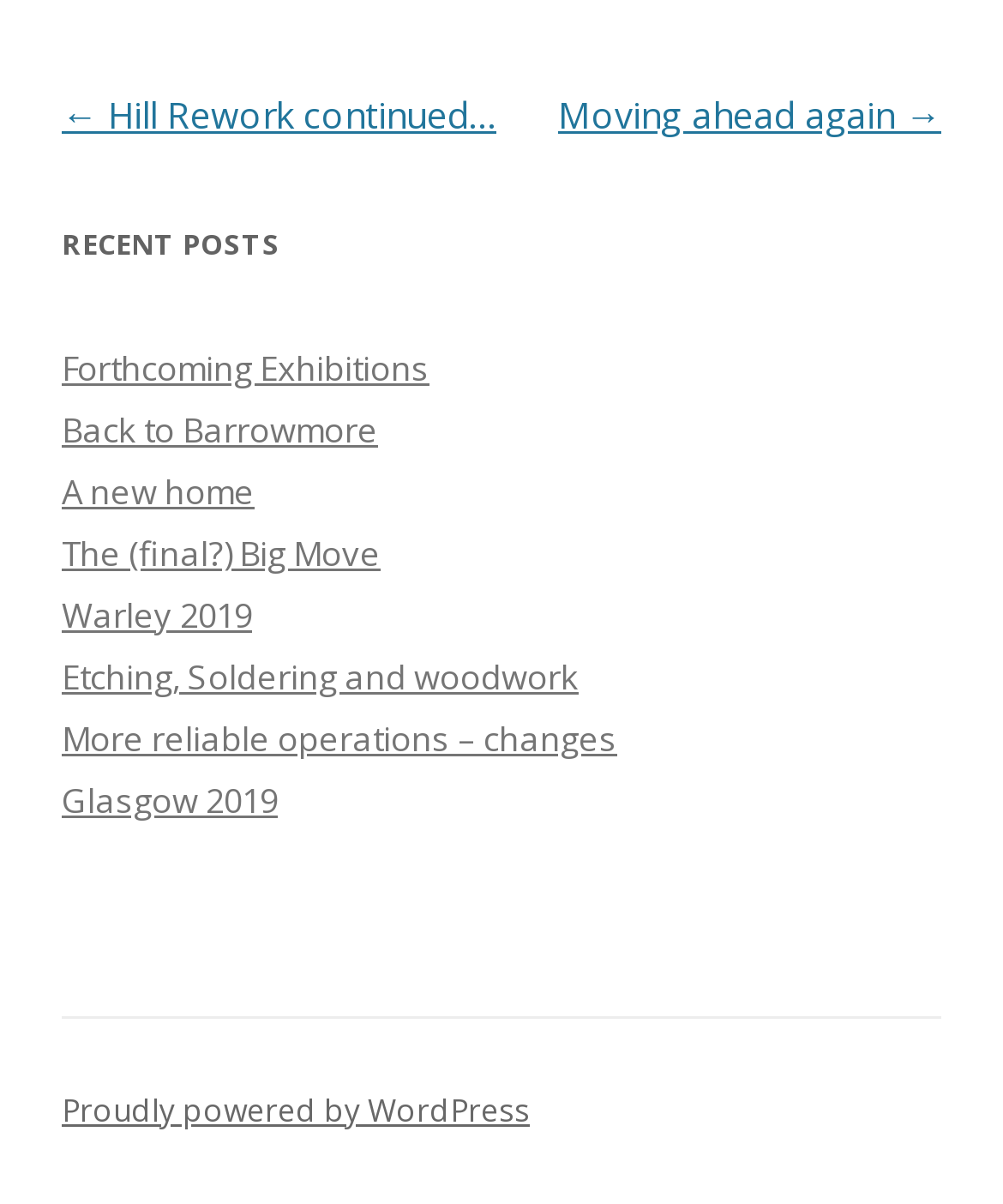How many links are in the recent posts section?
Kindly offer a detailed explanation using the data available in the image.

I counted the number of links under the 'RECENT POSTS' heading, which are 'Forthcoming Exhibitions', 'Back to Barrowmore', 'A new home', 'The (final?) Big Move', 'Warley 2019', 'Etching, Soldering and woodwork', 'More reliable operations – changes', 'Glasgow 2019'.